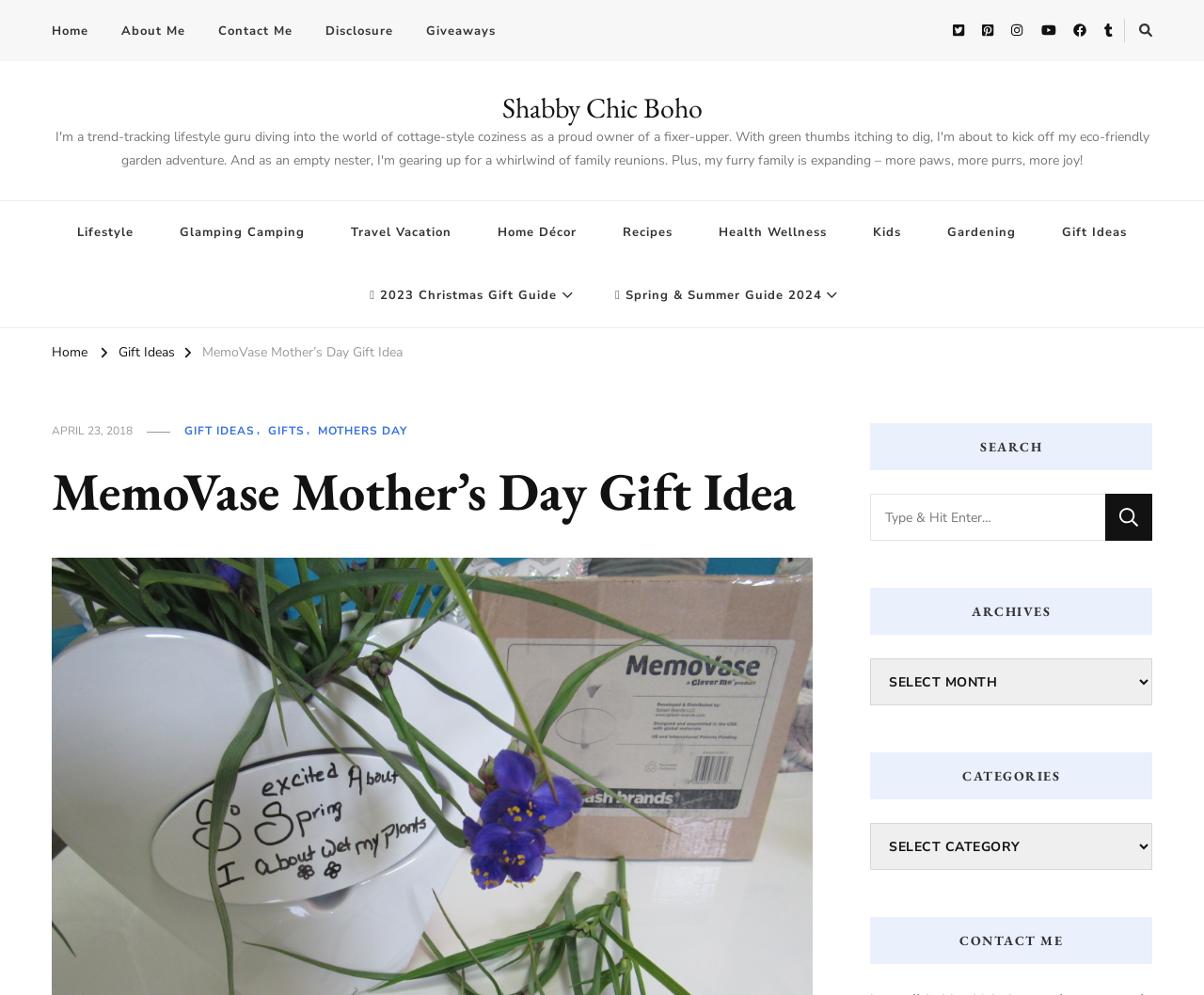Please identify the bounding box coordinates of the region to click in order to complete the task: "Read the 'MemoVase Mother’s Day Gift Idea' article". The coordinates must be four float numbers between 0 and 1, specified as [left, top, right, bottom].

[0.168, 0.345, 0.334, 0.363]